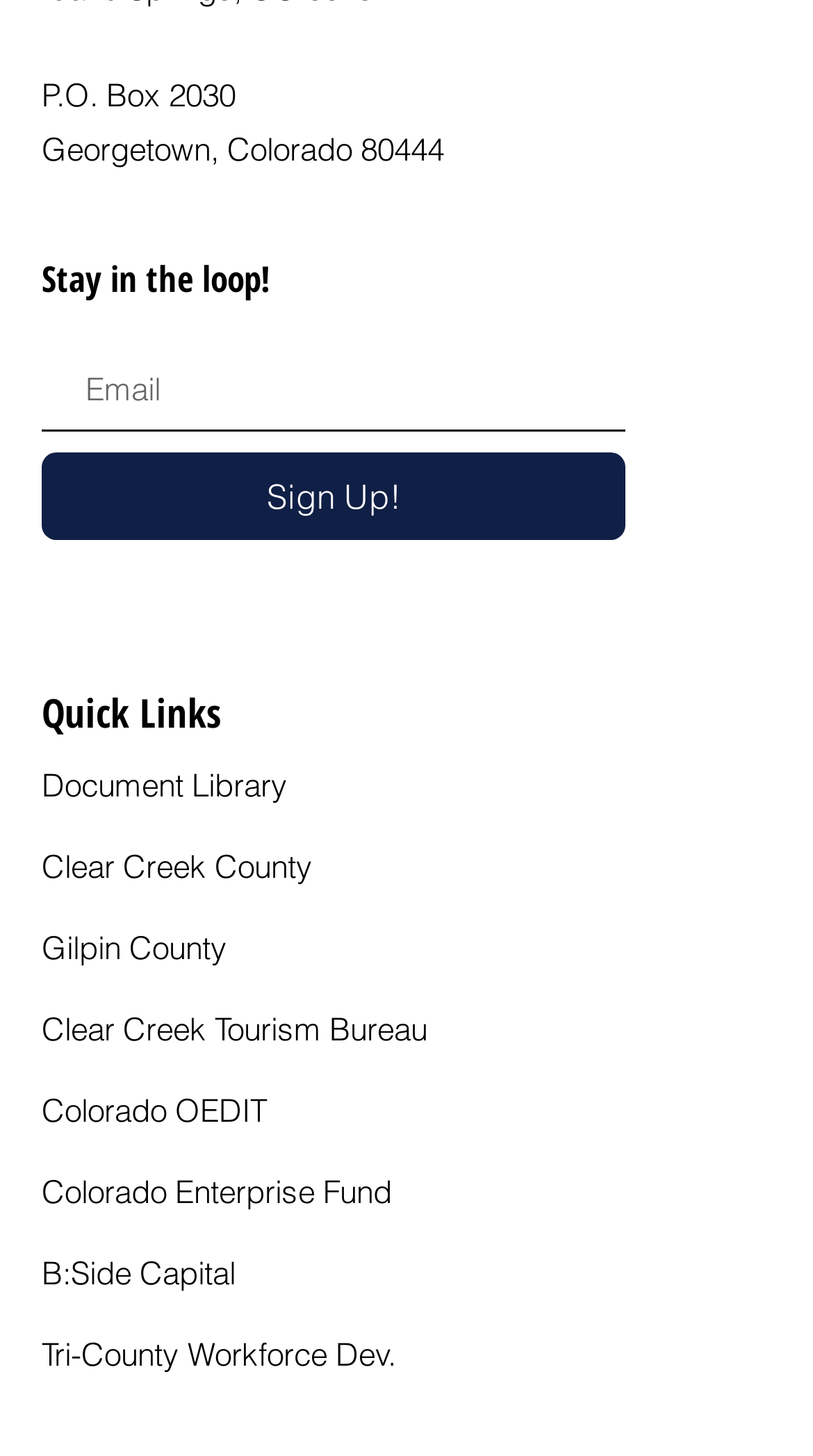Please identify the bounding box coordinates of the element's region that should be clicked to execute the following instruction: "Visit Document Library". The bounding box coordinates must be four float numbers between 0 and 1, i.e., [left, top, right, bottom].

[0.051, 0.526, 0.354, 0.553]